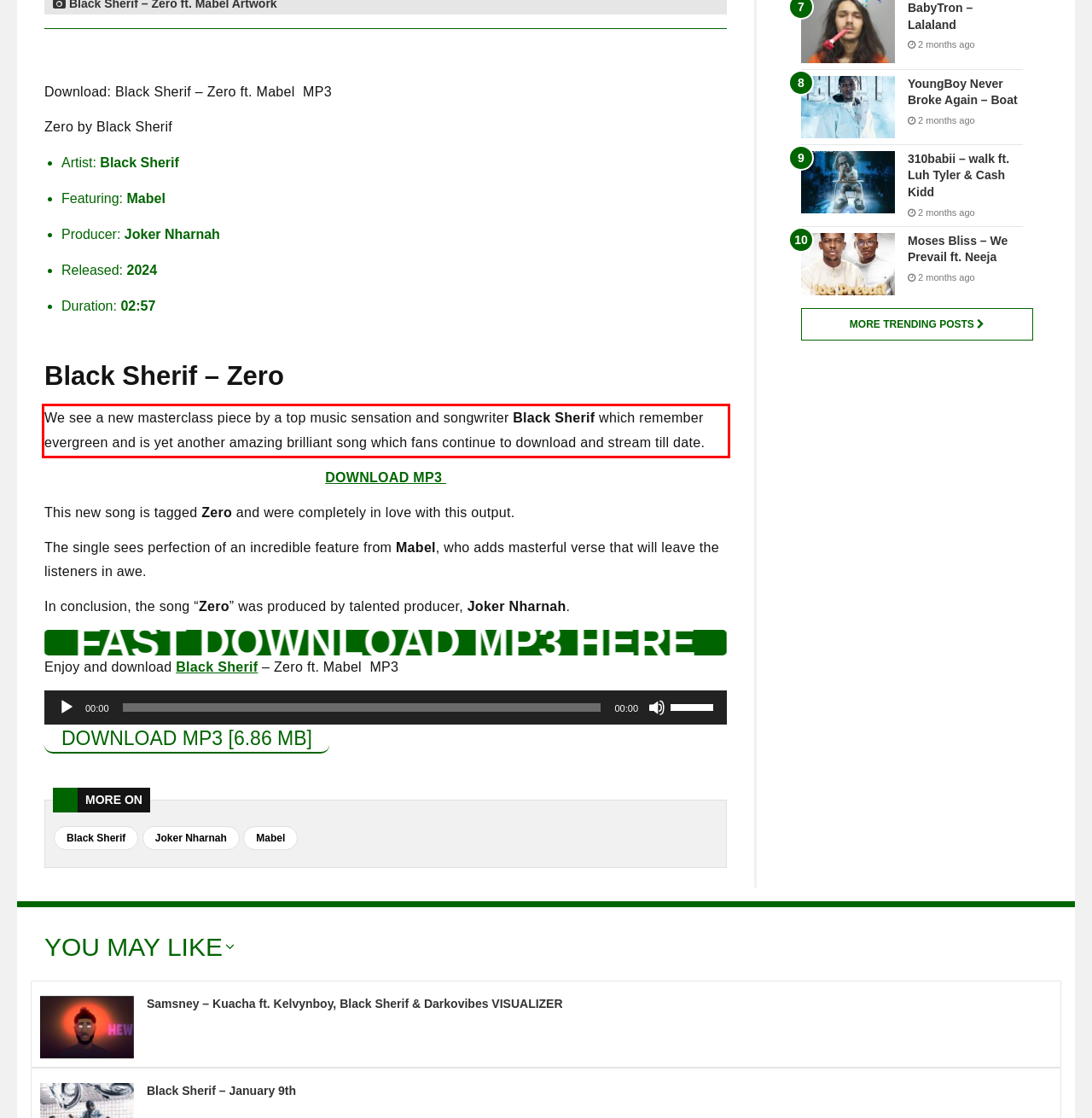Extract and provide the text found inside the red rectangle in the screenshot of the webpage.

We see a new masterclass piece by a top music sensation and songwriter Black Sherif which remember evergreen and is yet another amazing brilliant song which fans continue to download and stream till date.